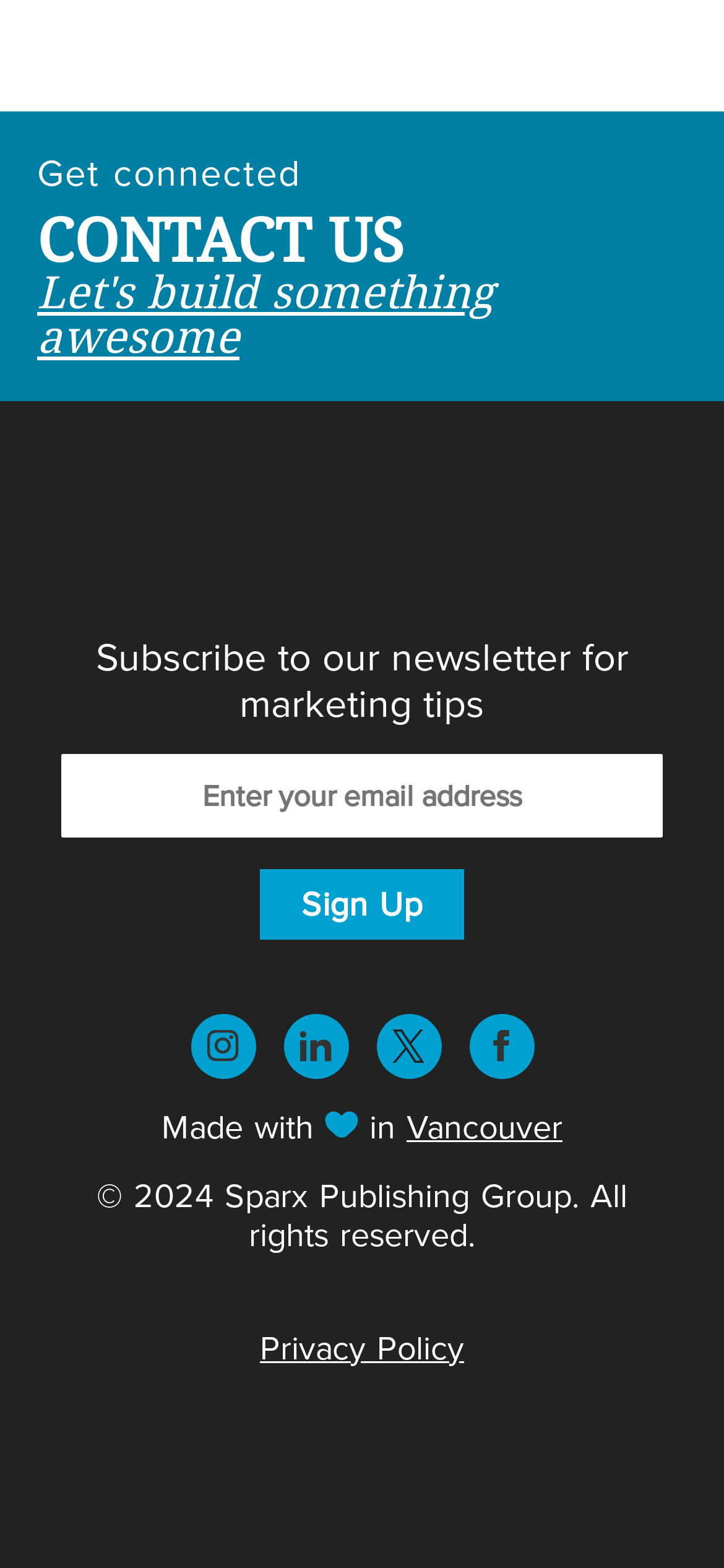Indicate the bounding box coordinates of the element that must be clicked to execute the instruction: "Subscribe to the newsletter". The coordinates should be given as four float numbers between 0 and 1, i.e., [left, top, right, bottom].

[0.085, 0.481, 0.915, 0.534]